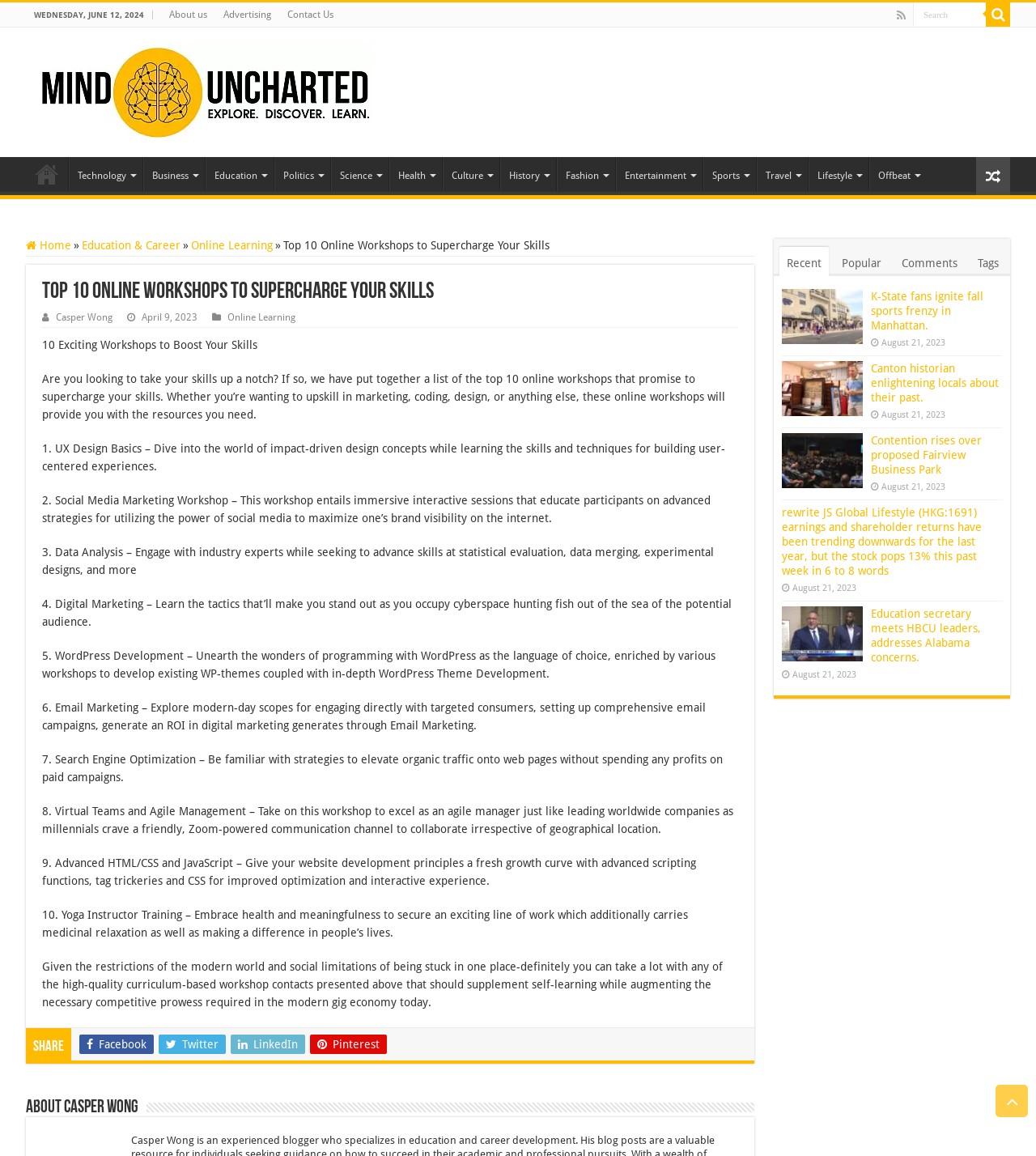Use a single word or phrase to respond to the question:
Is there a search function on the webpage?

Yes